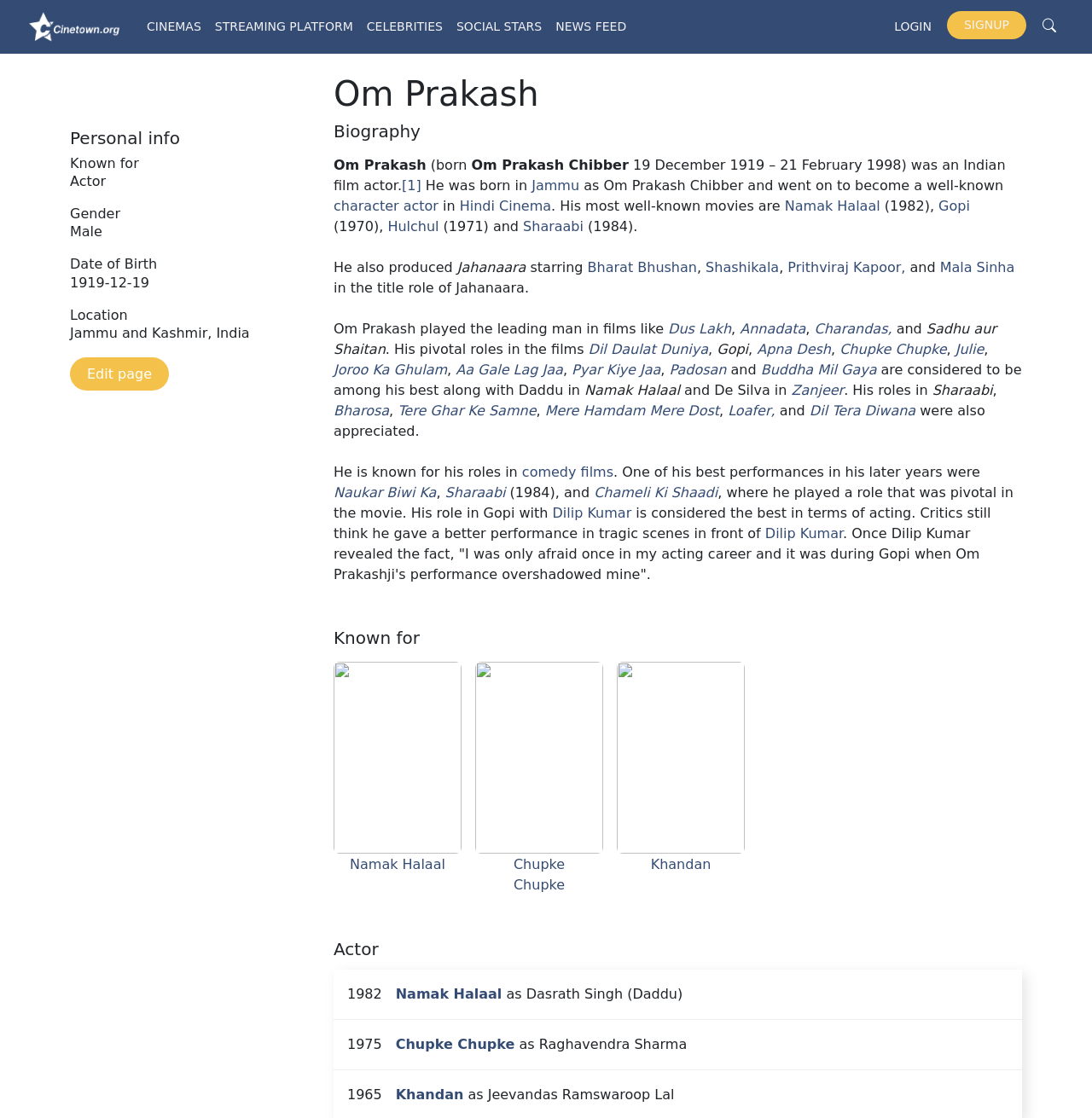Specify the bounding box coordinates for the region that must be clicked to perform the given instruction: "View Om Prakash's biography".

[0.305, 0.108, 0.936, 0.127]